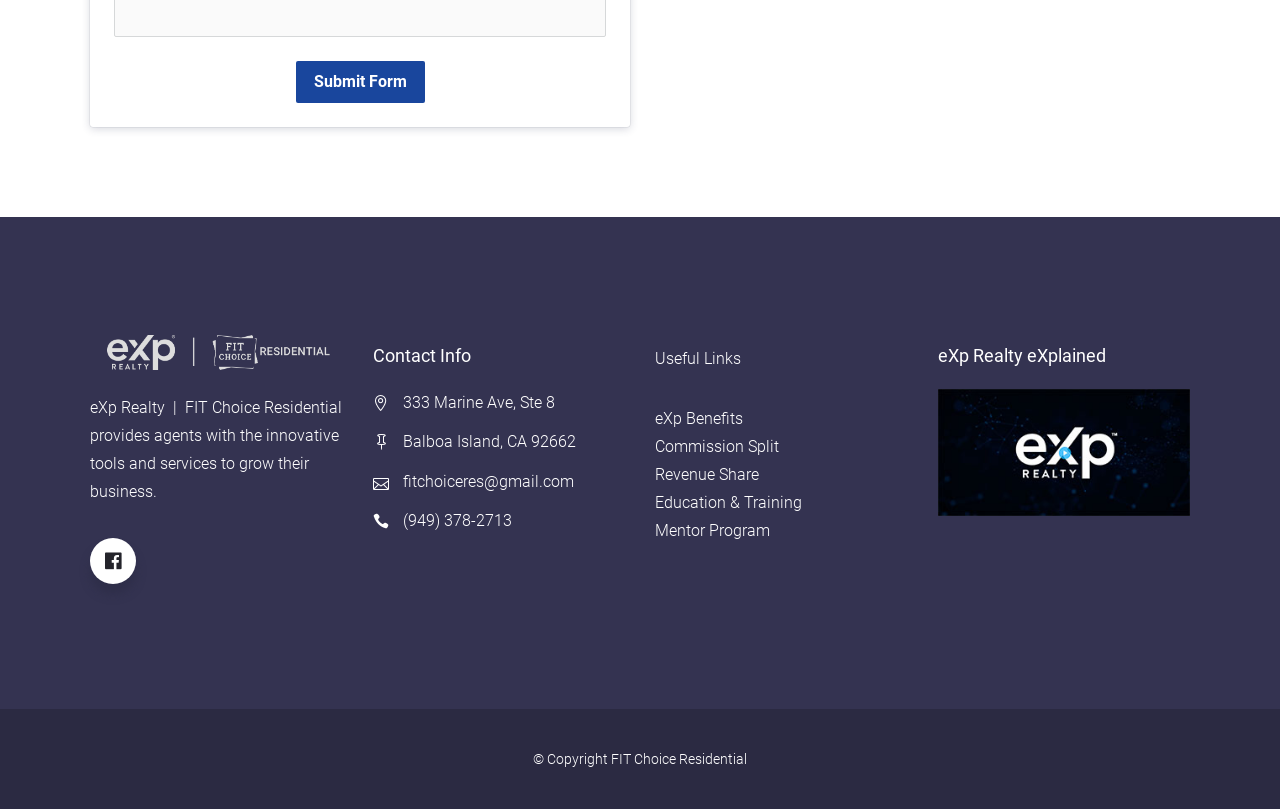Please identify the bounding box coordinates of the clickable element to fulfill the following instruction: "Check 'Contact Info'". The coordinates should be four float numbers between 0 and 1, i.e., [left, top, right, bottom].

[0.291, 0.425, 0.488, 0.454]